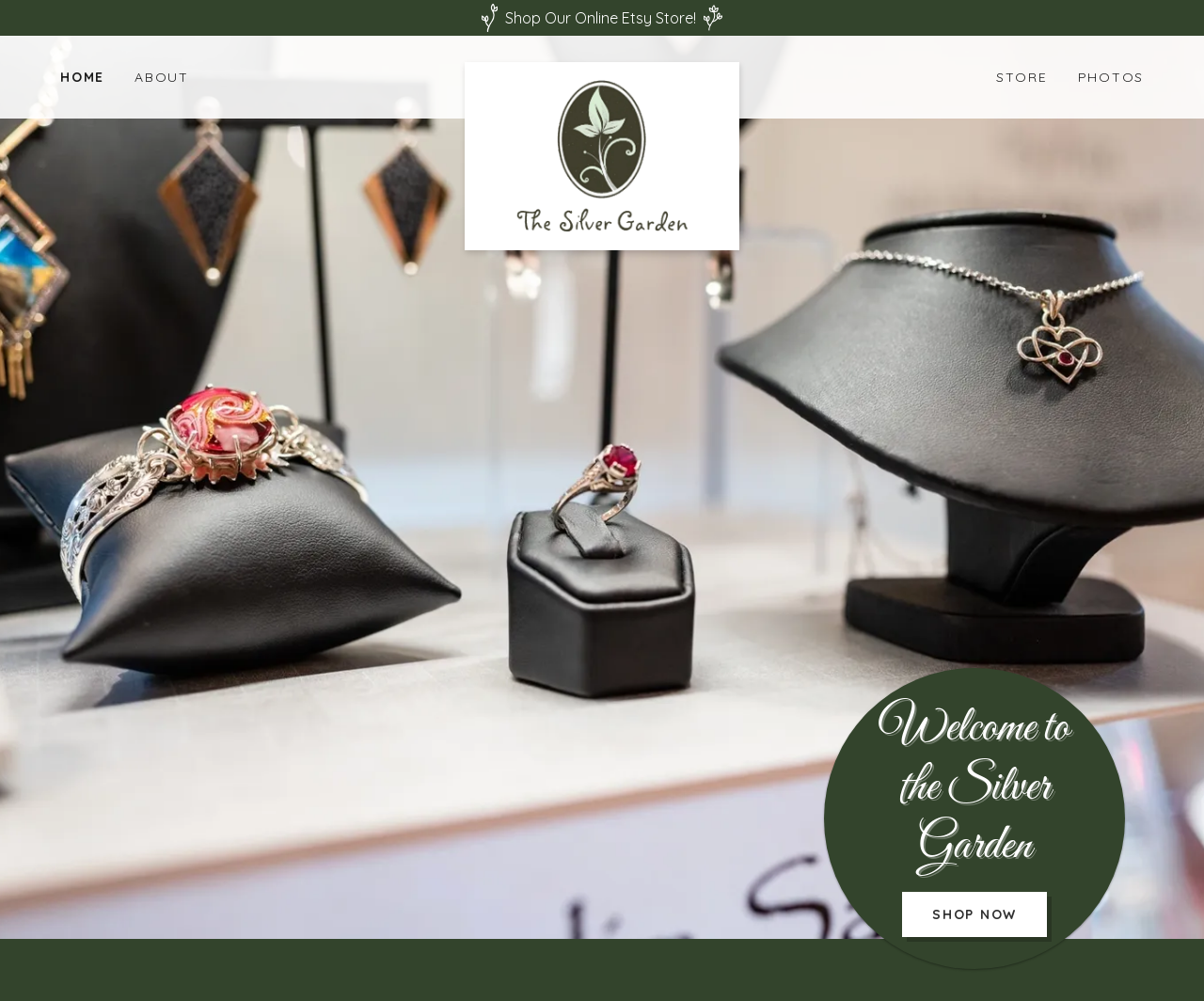Provide the bounding box coordinates of the area you need to click to execute the following instruction: "View store photos".

[0.822, 0.06, 0.875, 0.094]